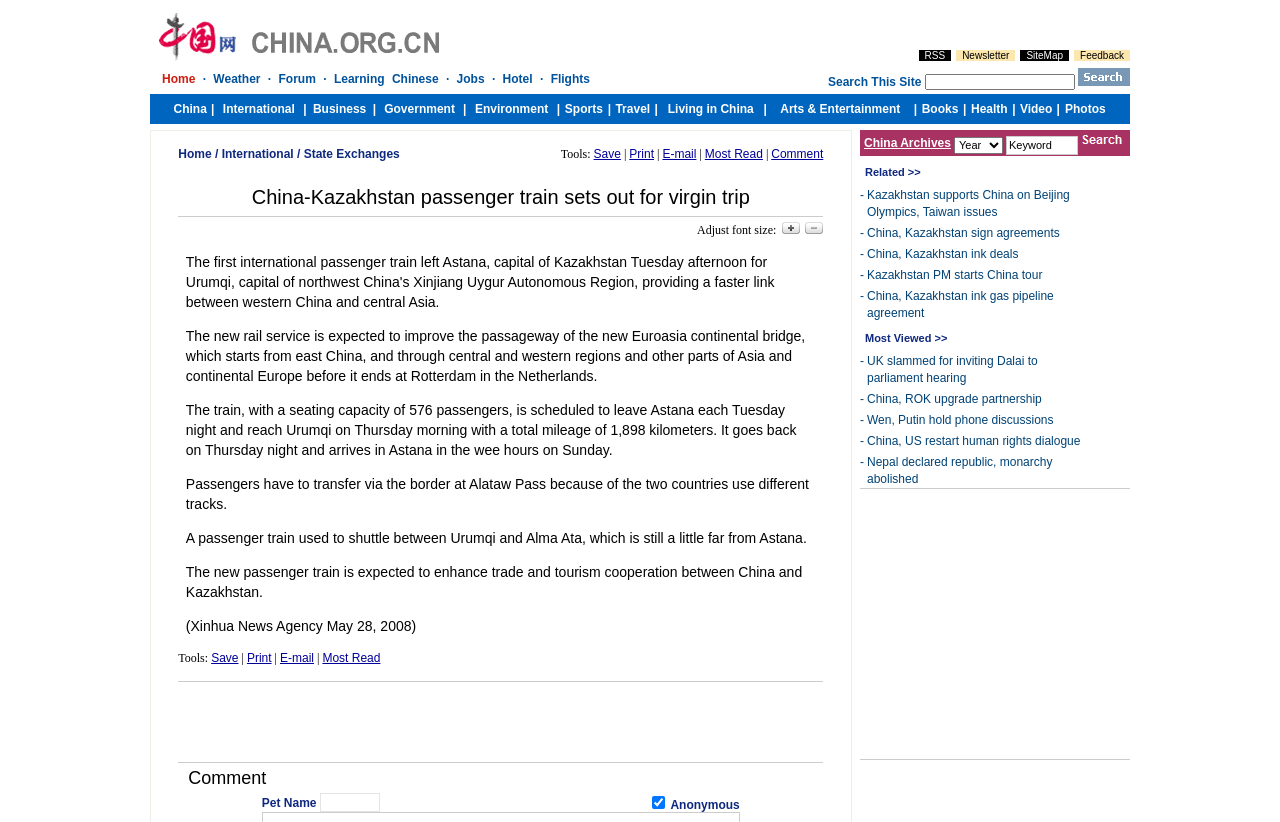Generate a comprehensive caption for the webpage you are viewing.

The webpage is about a news article titled "China-Kazakhstan passenger train sets out for virgin trip" from china.org.cn. At the top of the page, there is a navigation bar with links to "Home", "International", and "State Exchanges". Below the navigation bar, there are links to "Tools" such as "Save", "Print", "E-mail", and "Most Read".

The main content of the page is a news article about the first international passenger train from Astana, Kazakhstan to Urumqi, China. The article provides details about the train's schedule, route, and capacity, as well as its expected impact on trade and tourism between the two countries.

To the right of the main content, there is a section with links to related news articles, including "Kazakhstan supports China on Beijing Olympics, Taiwan issues" and "China, Kazakhstan sign agreements". Below this section, there is a search bar with a combobox to select a year and a textbox to enter a keyword.

At the bottom of the page, there is a comment section where users can enter their name and leave a comment. There is also an advertisement iframe.

Overall, the webpage has a simple and organized layout, with clear headings and concise text. The main content is easy to read, and the related links and search bar are conveniently located to the right of the page.